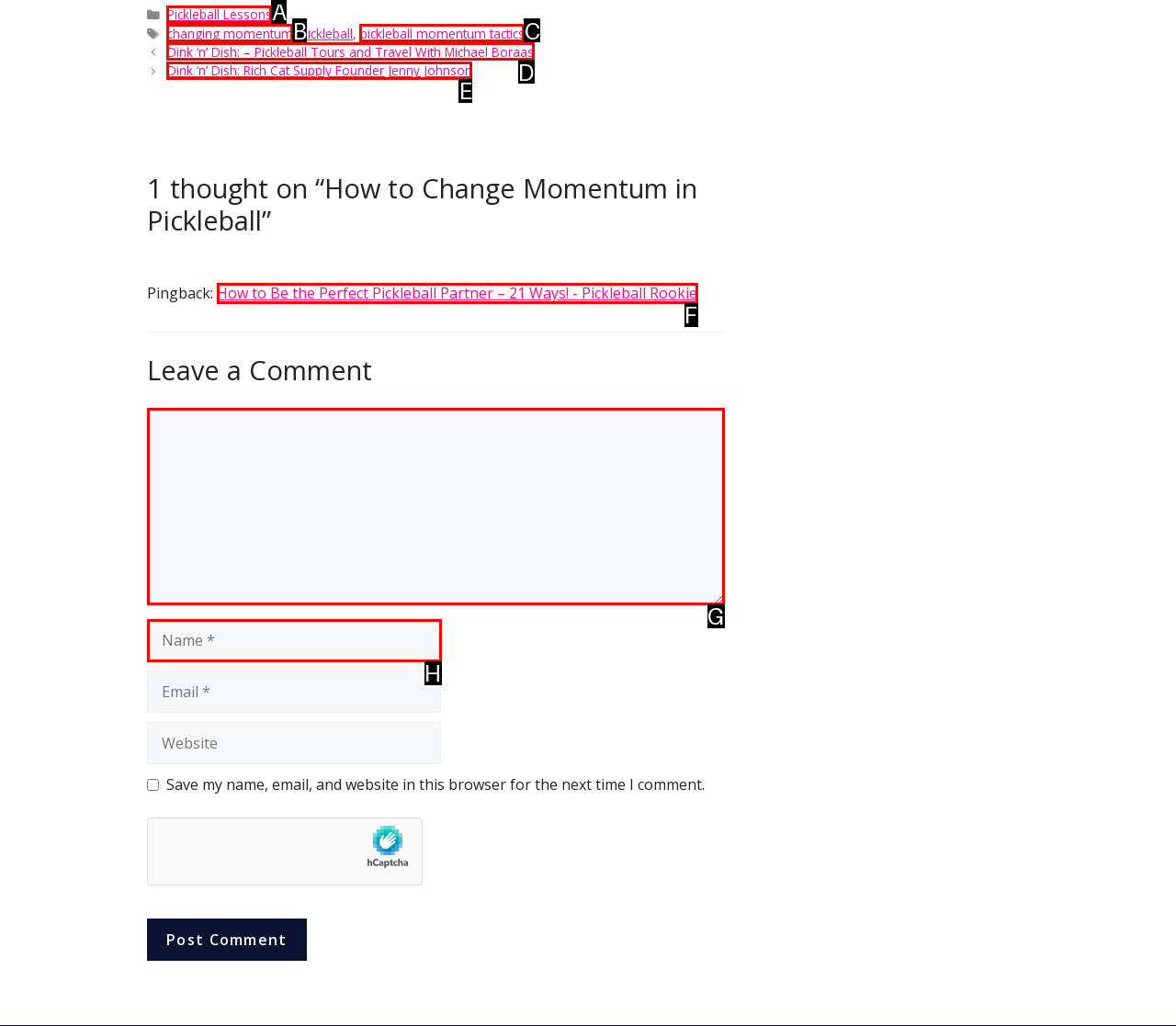To complete the task: Click on TECHNOLOGY, select the appropriate UI element to click. Respond with the letter of the correct option from the given choices.

None